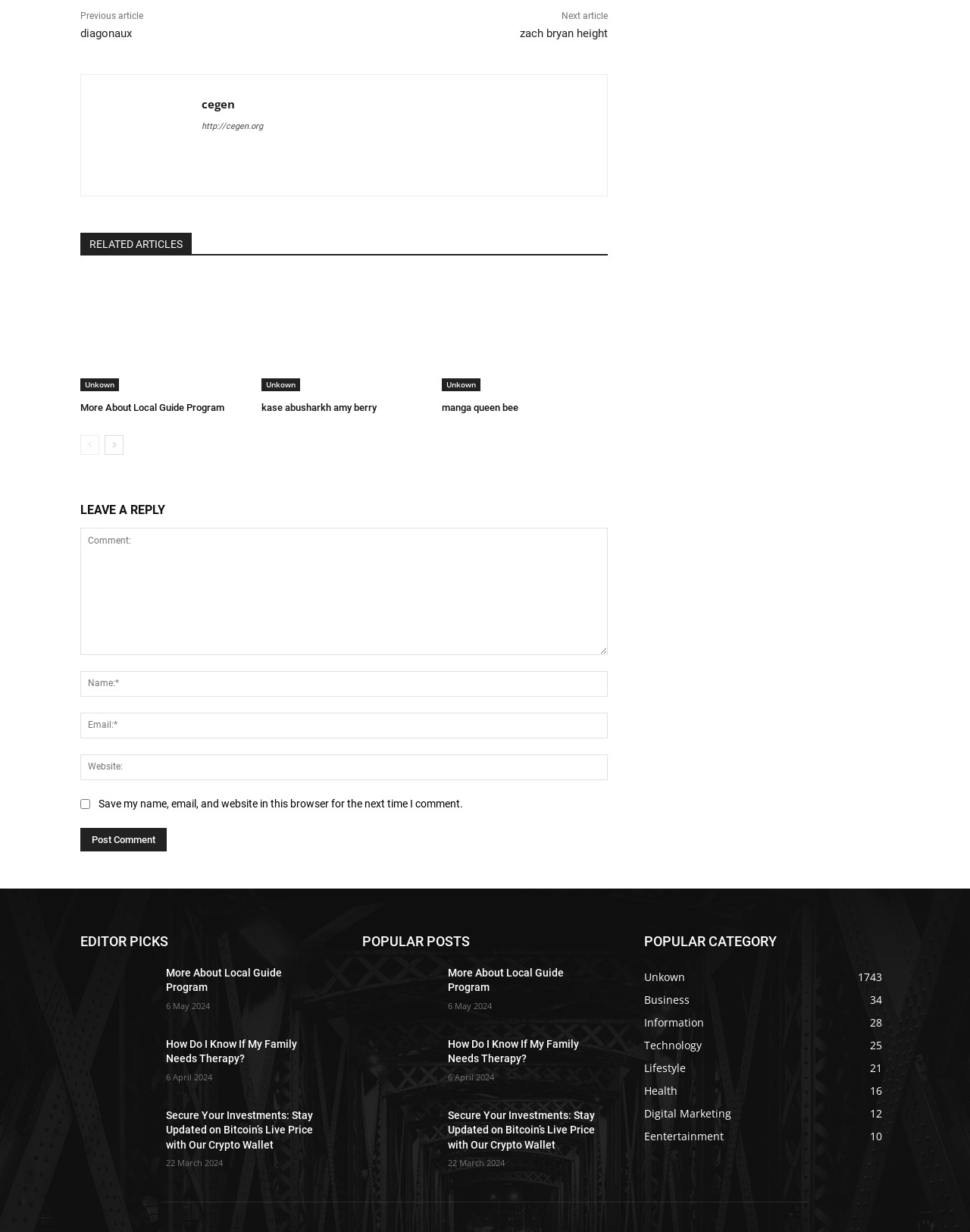Please reply to the following question with a single word or a short phrase:
How many categories are listed under 'POPULAR CATEGORY'?

8 categories